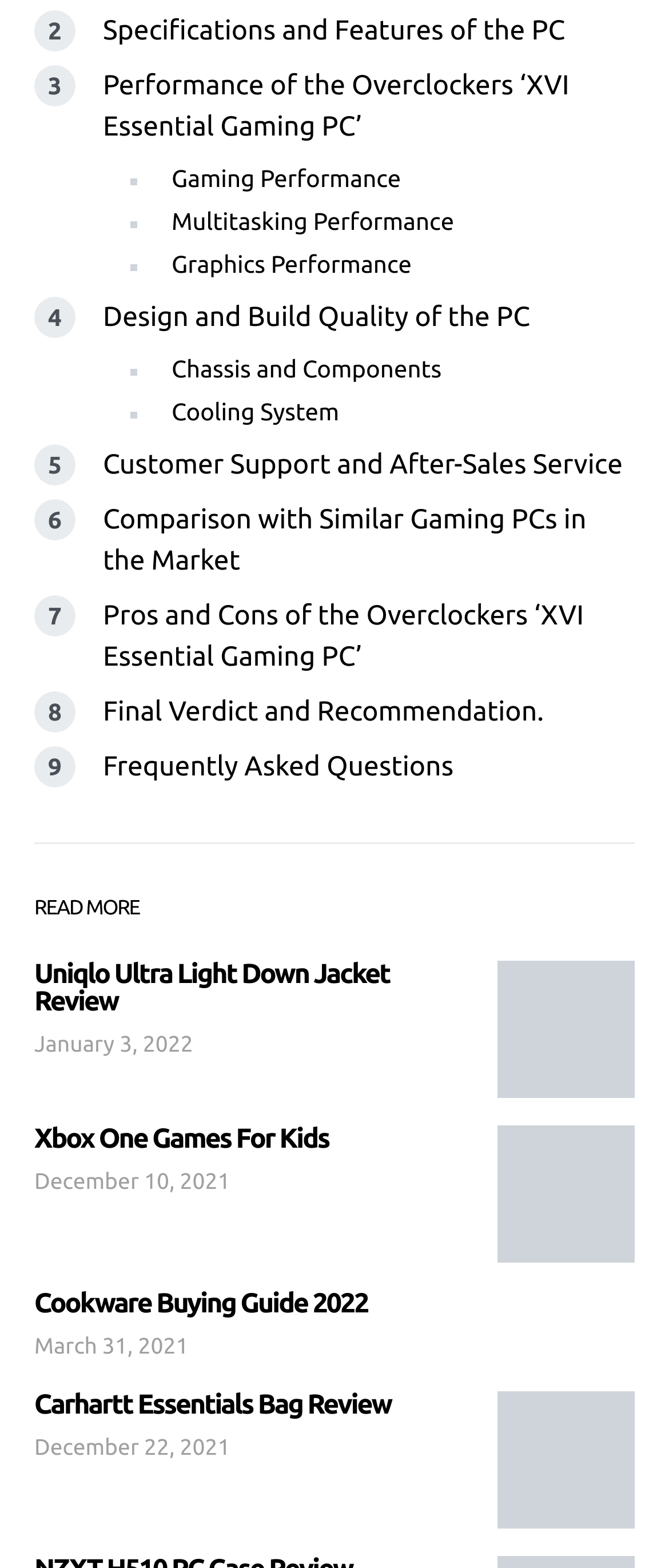How many articles are listed below the 'READ MORE' heading?
Please craft a detailed and exhaustive response to the question.

The 'READ MORE' heading is located at [0.051, 0.573, 0.949, 0.586] and below it, there are four article sections with links and images, indicating that there are four articles listed.